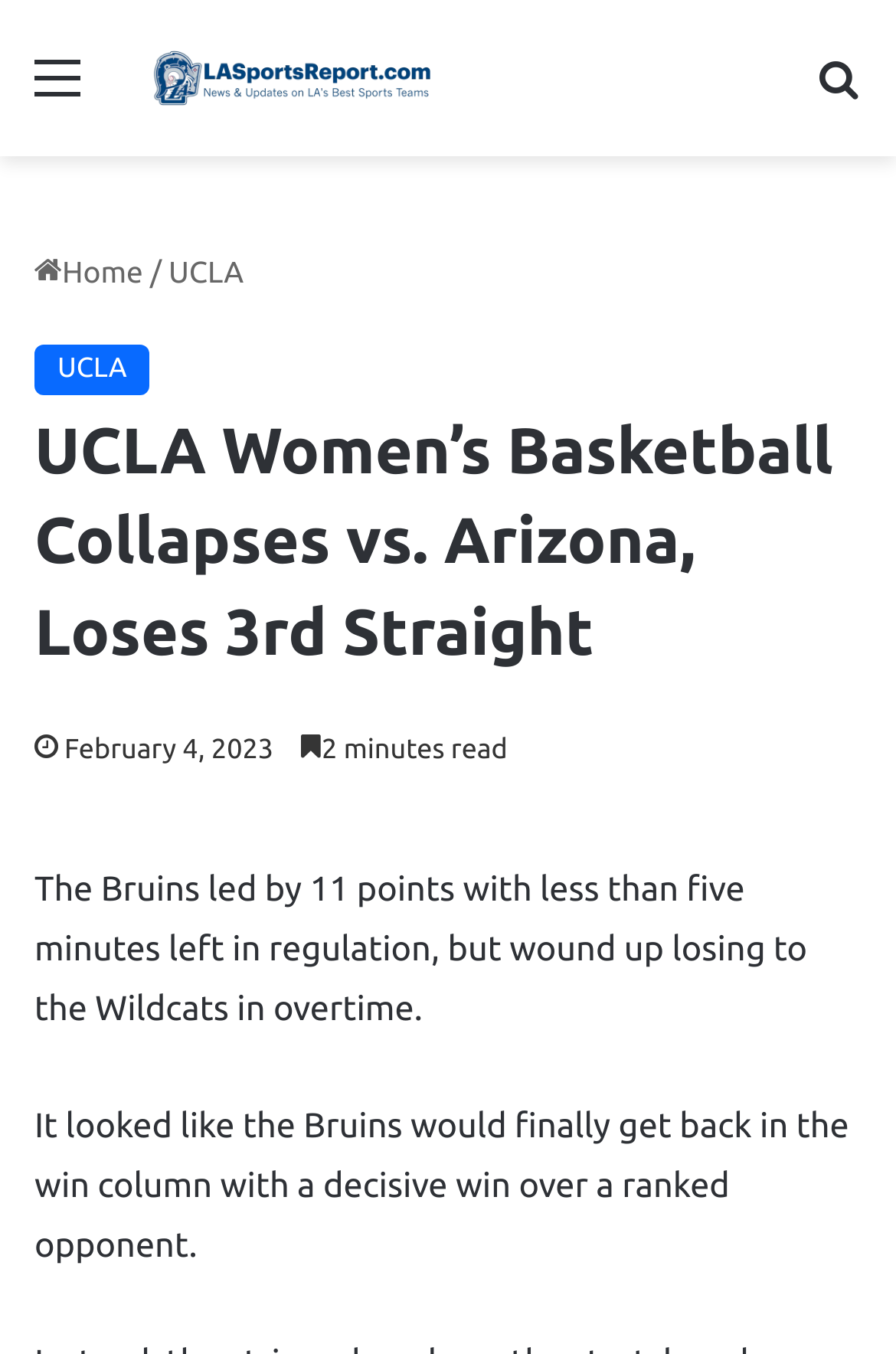Identify the bounding box of the UI element that matches this description: "alt="Kodular Community"".

None